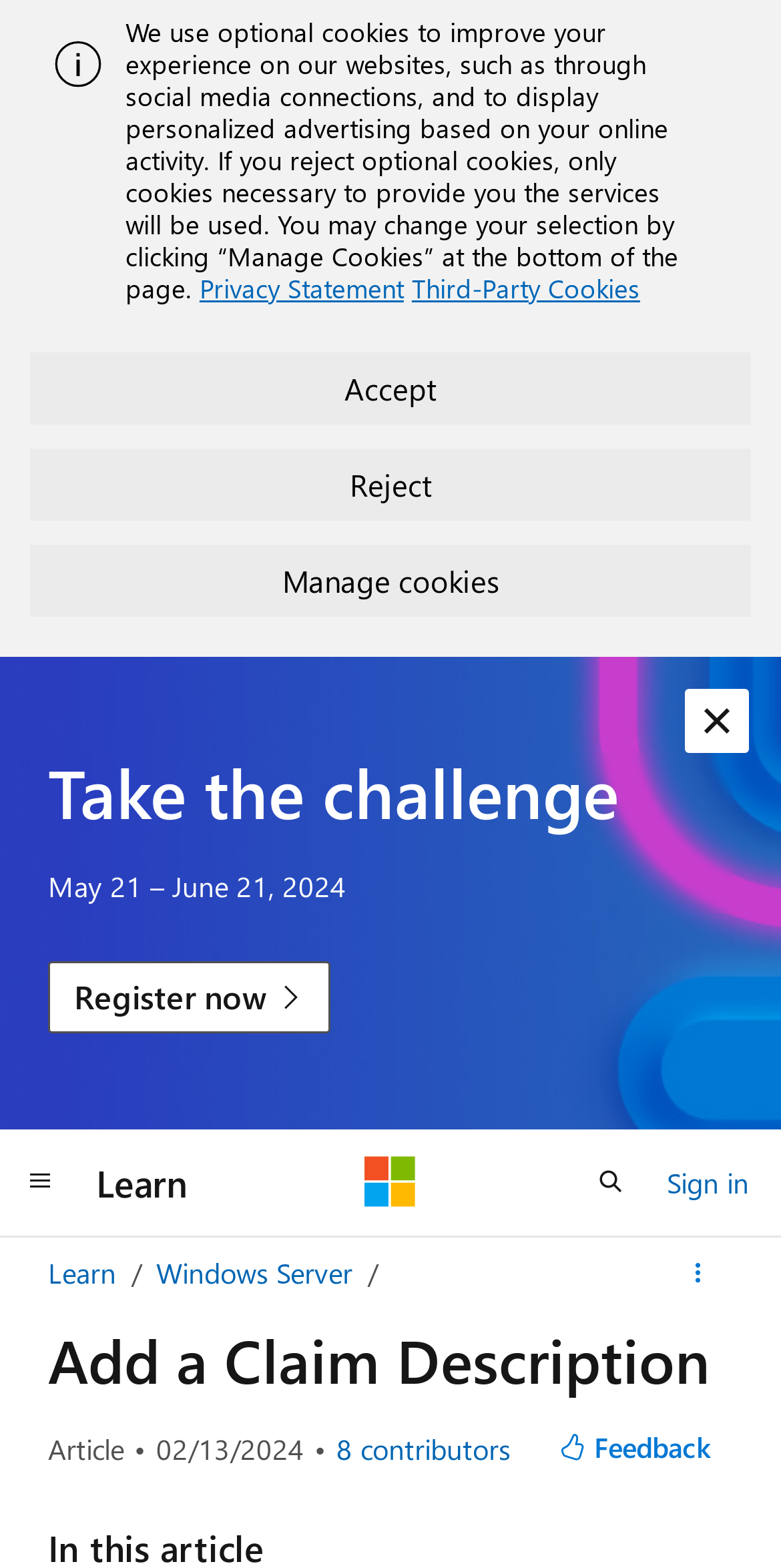Bounding box coordinates are specified in the format (top-left x, top-left y, bottom-right x, bottom-right y). All values are floating point numbers bounded between 0 and 1. Please provide the bounding box coordinate of the region this sentence describes: Third-Party Cookies

[0.527, 0.172, 0.82, 0.194]